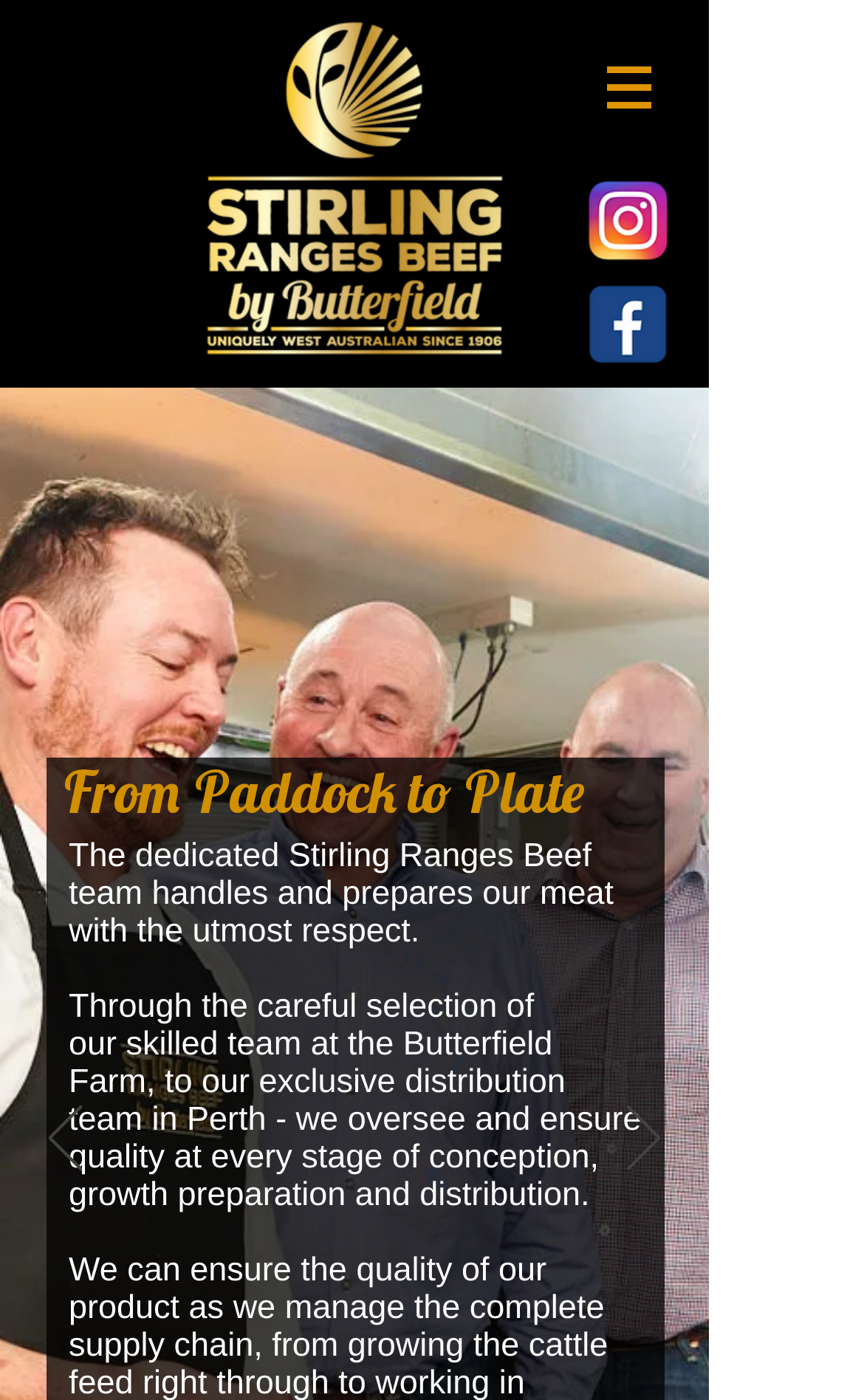What is the theme of the webpage content?
Using the image as a reference, deliver a detailed and thorough answer to the question.

Based on the text and the overall structure of the webpage, it can be inferred that the theme of the webpage content is related to meat production and the team involved in the process, specifically Stirling Ranges Beef.